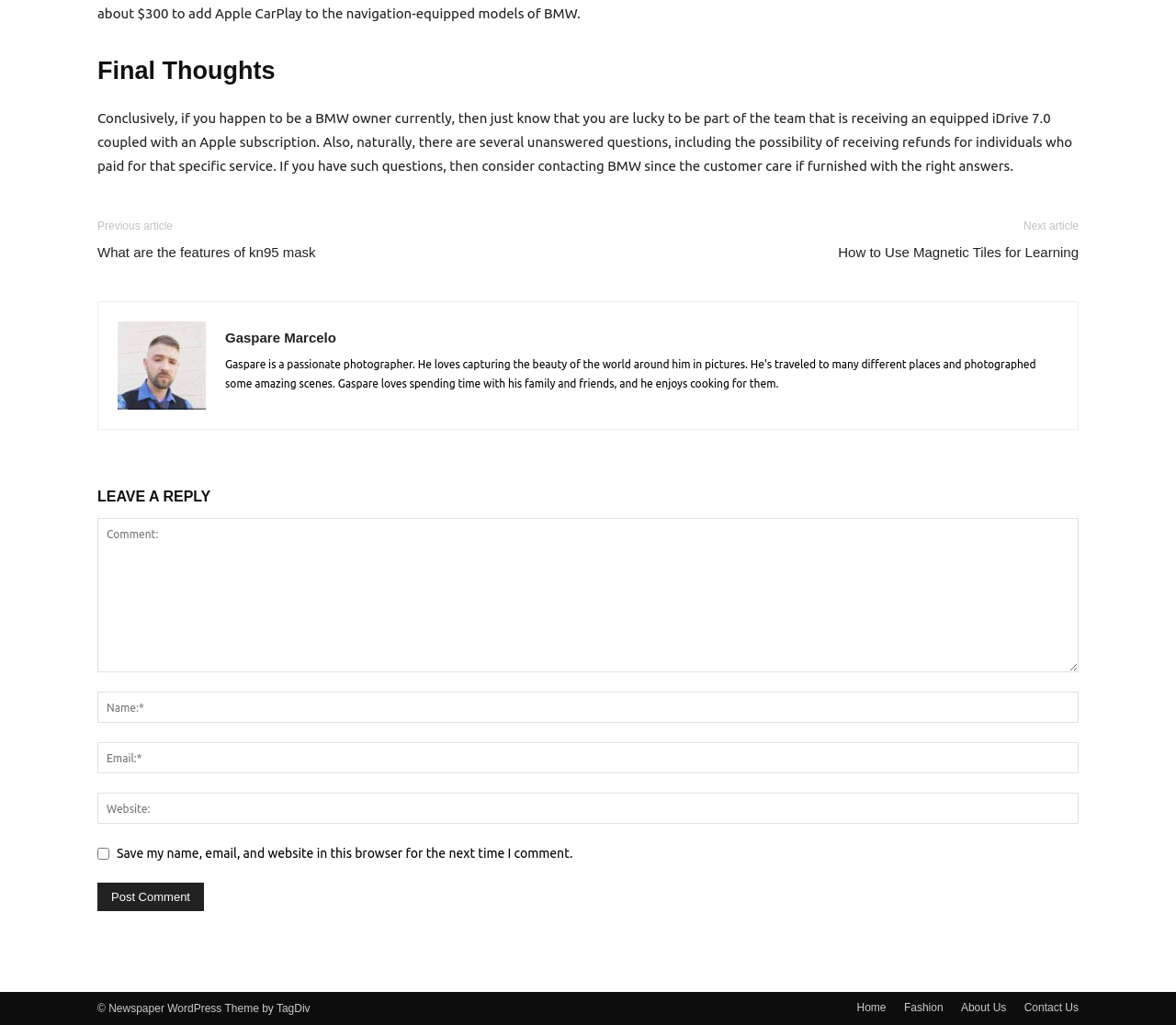Provide a brief response to the question using a single word or phrase: 
What is the text of the copyright notice?

Newspaper WordPress Theme by TagDiv